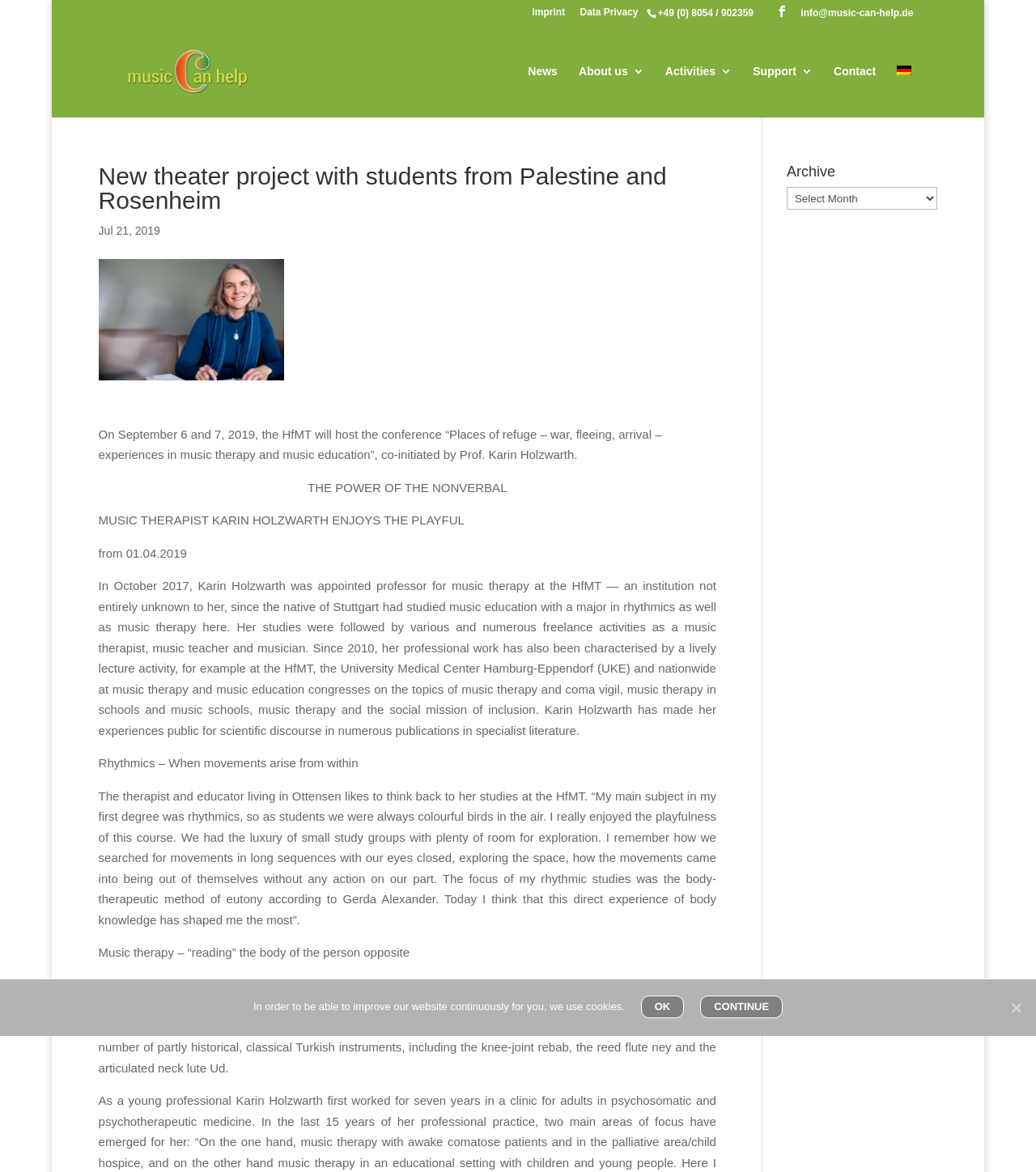What is the name of the professor?
Based on the image, answer the question with as much detail as possible.

I found the name of the professor by looking at the static text elements that mention her name, such as the one with the bounding box coordinates [0.095, 0.438, 0.448, 0.45], which contains the text 'MUSIC THERAPIST KARIN HOLZWARTH ENJOYS THE PLAYFUL'.